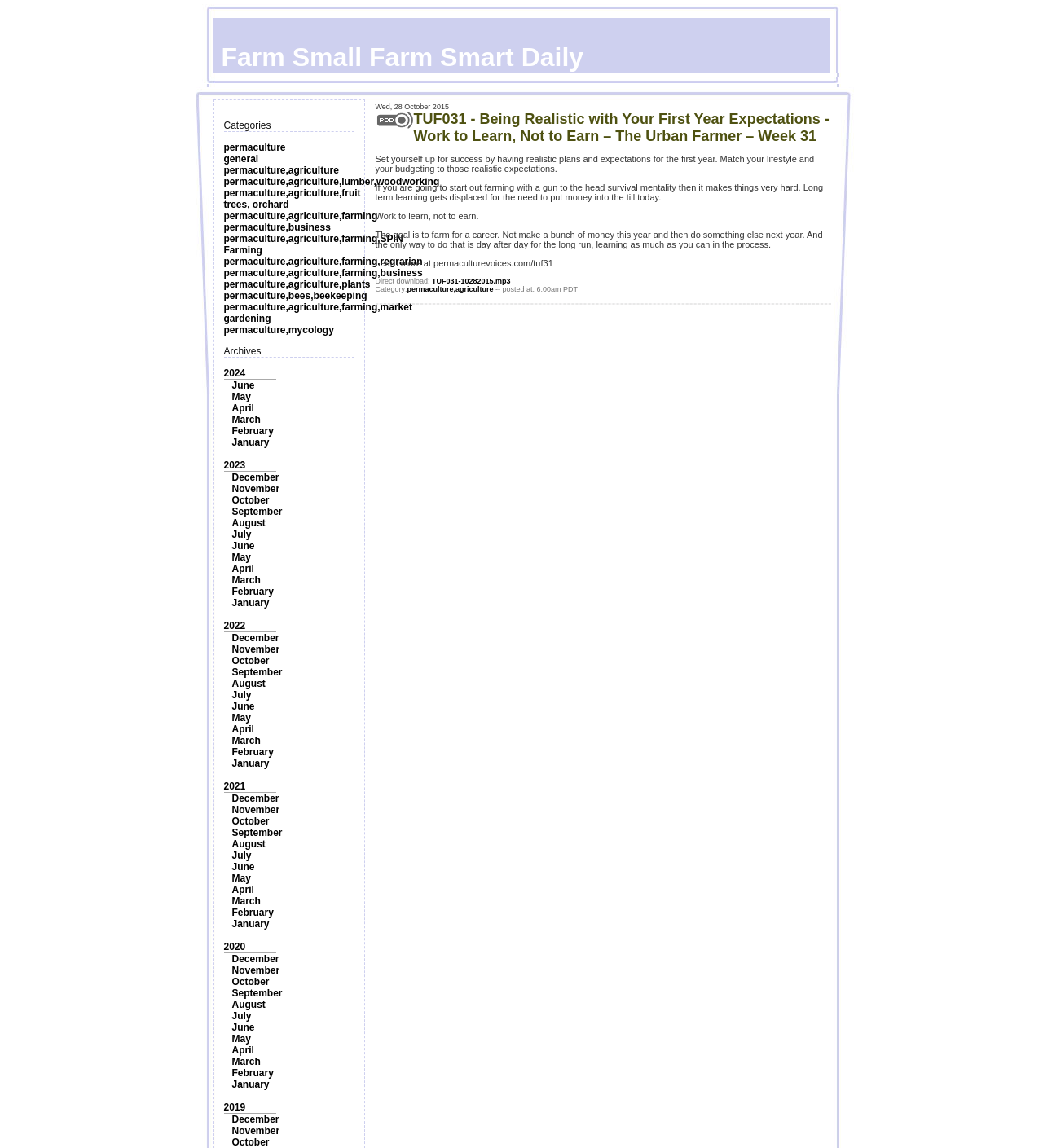Determine the bounding box coordinates of the region that needs to be clicked to achieve the task: "View archives from 2024".

[0.214, 0.32, 0.235, 0.33]